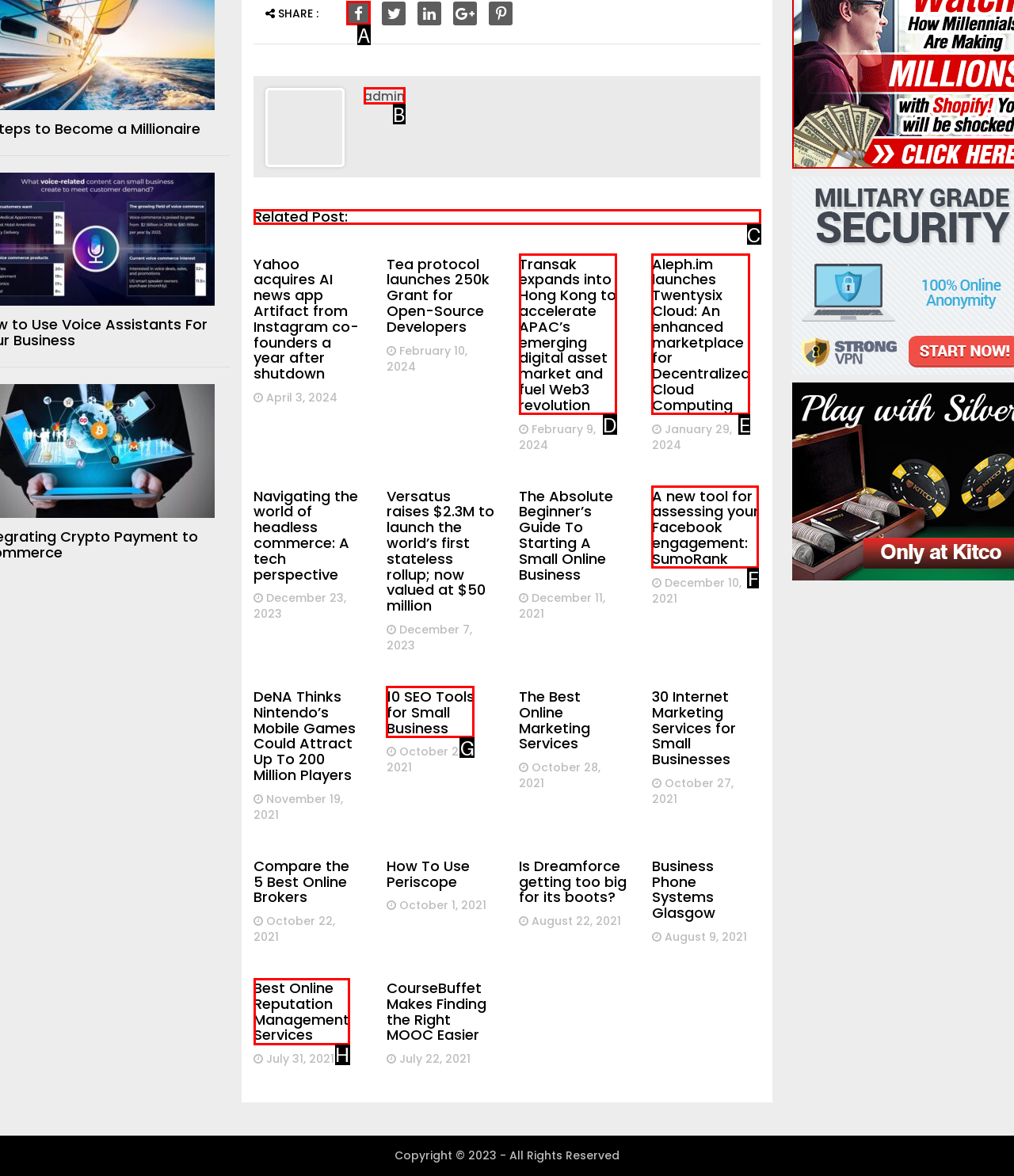Identify which lettered option to click to carry out the task: Check 'Related Post:'. Provide the letter as your answer.

C